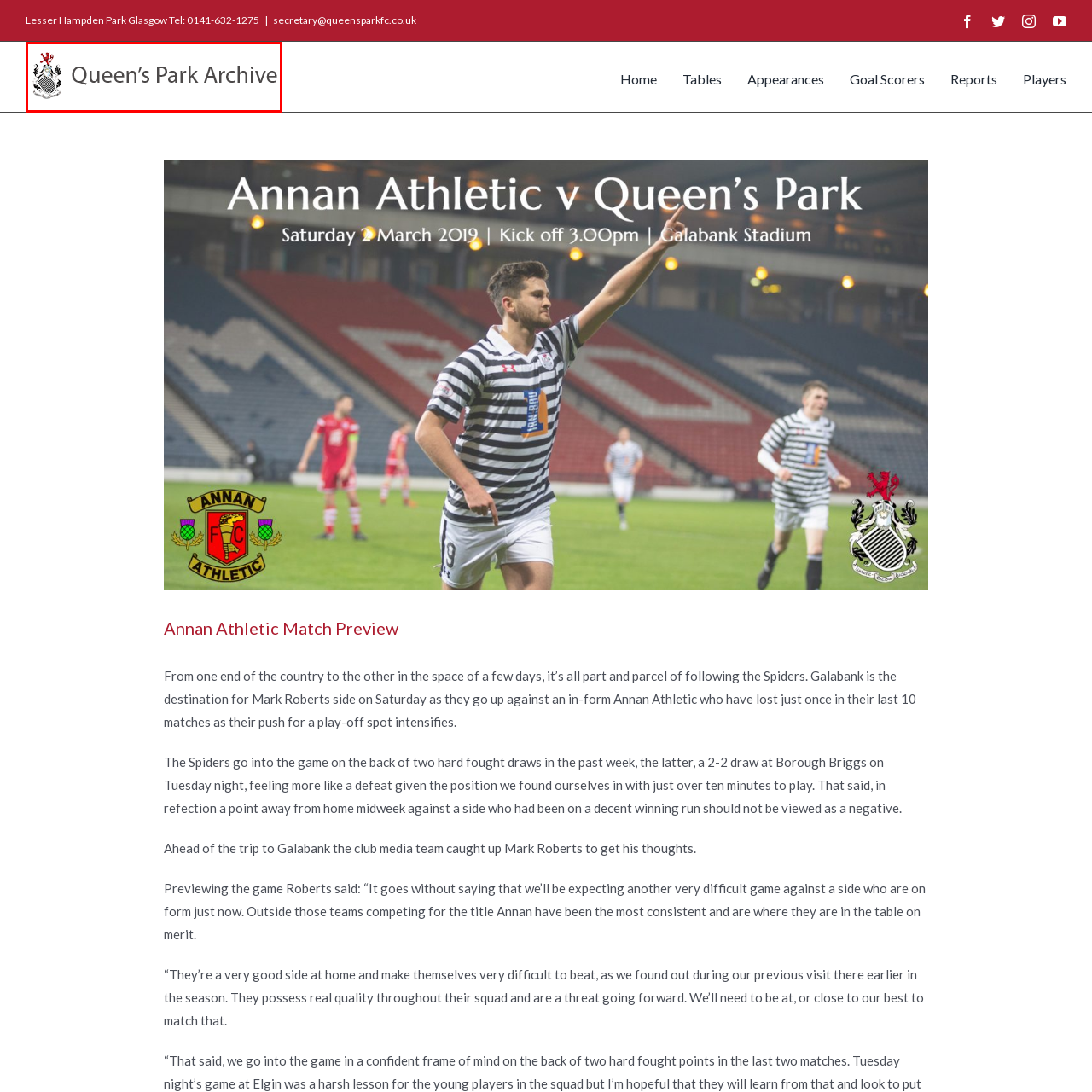Check the image inside the red boundary and briefly answer: What does the logo represent?

Club's identity and legacy